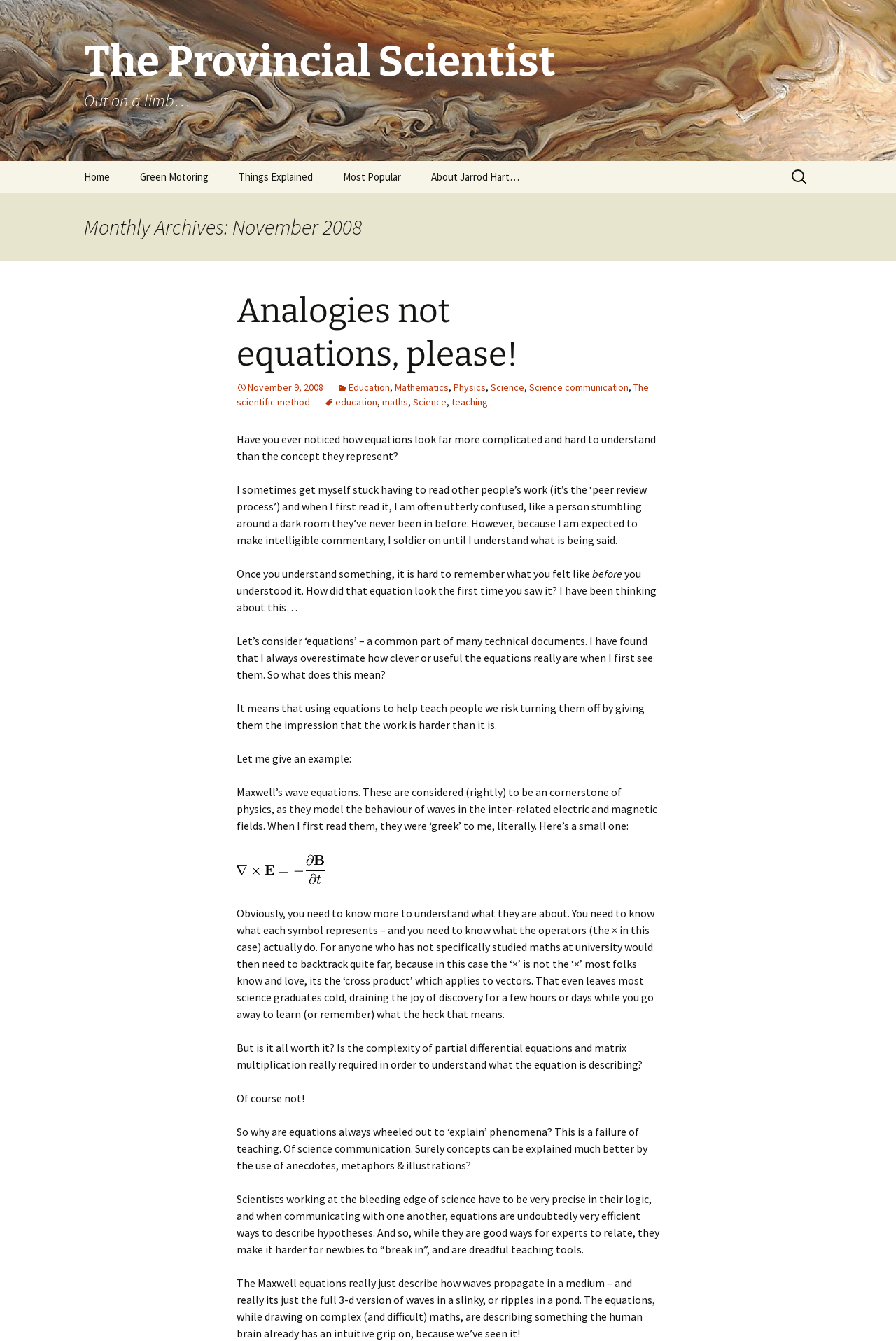What is the blog post about?
Using the image provided, answer with just one word or phrase.

Equations in science